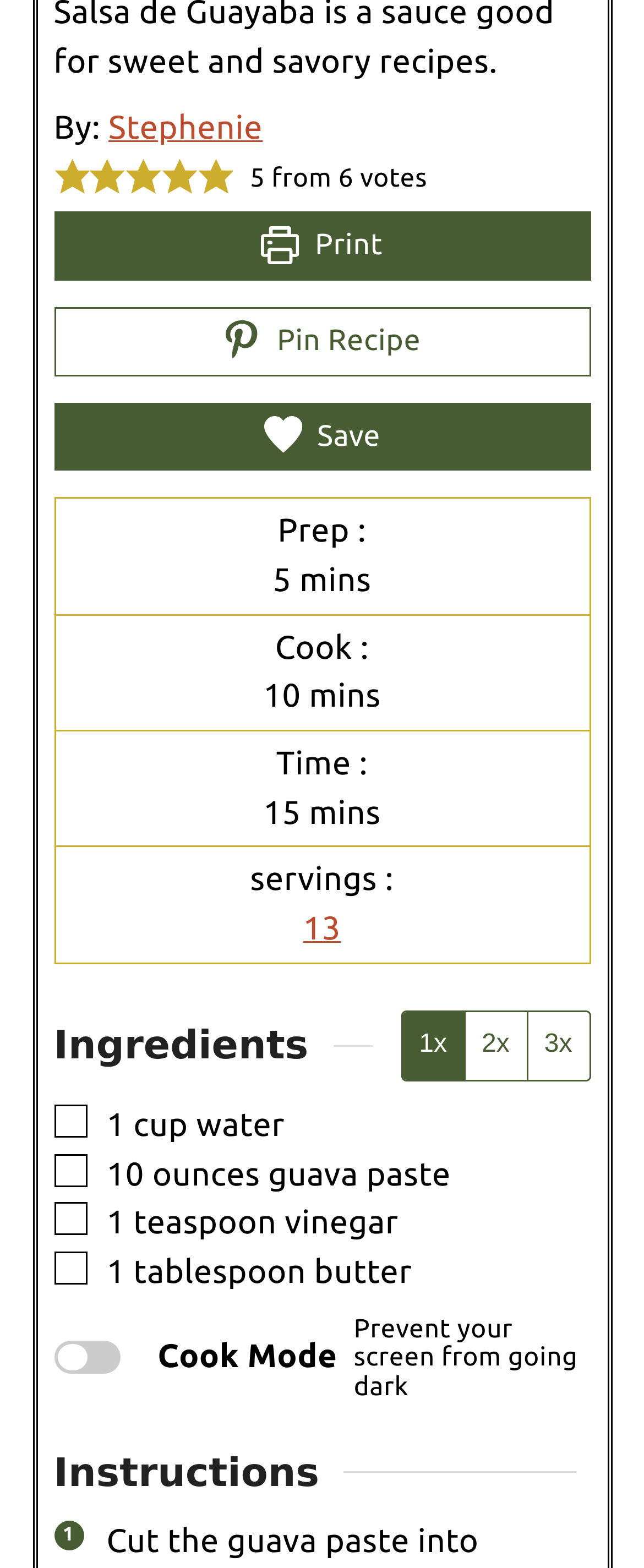By analyzing the image, answer the following question with a detailed response: Who is the author of this recipe?

The author's name is mentioned next to the 'By:' label at the top of the page, which is 'Stephenie'.